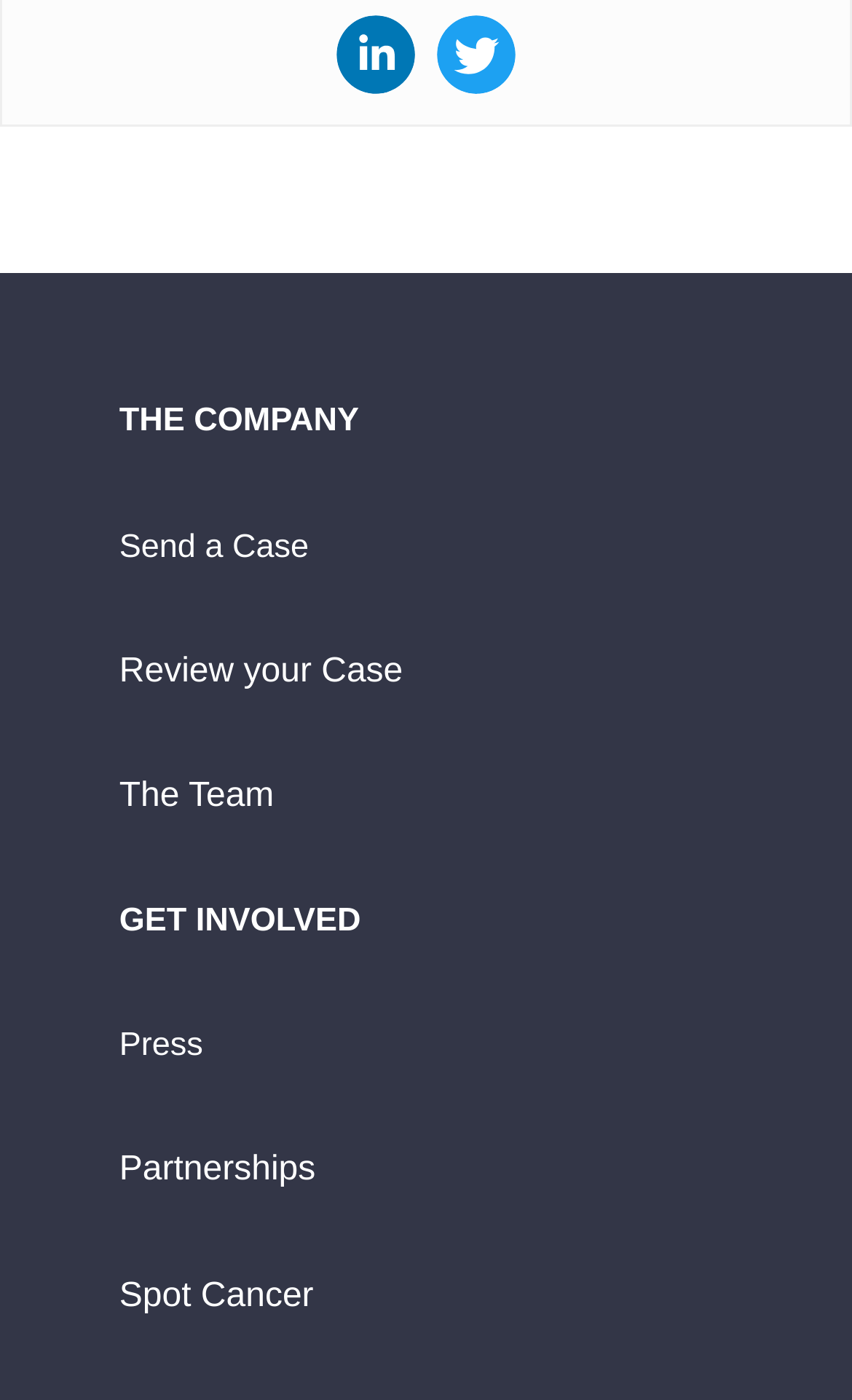Please determine the bounding box coordinates of the clickable area required to carry out the following instruction: "review your case". The coordinates must be four float numbers between 0 and 1, represented as [left, top, right, bottom].

[0.14, 0.466, 0.473, 0.493]